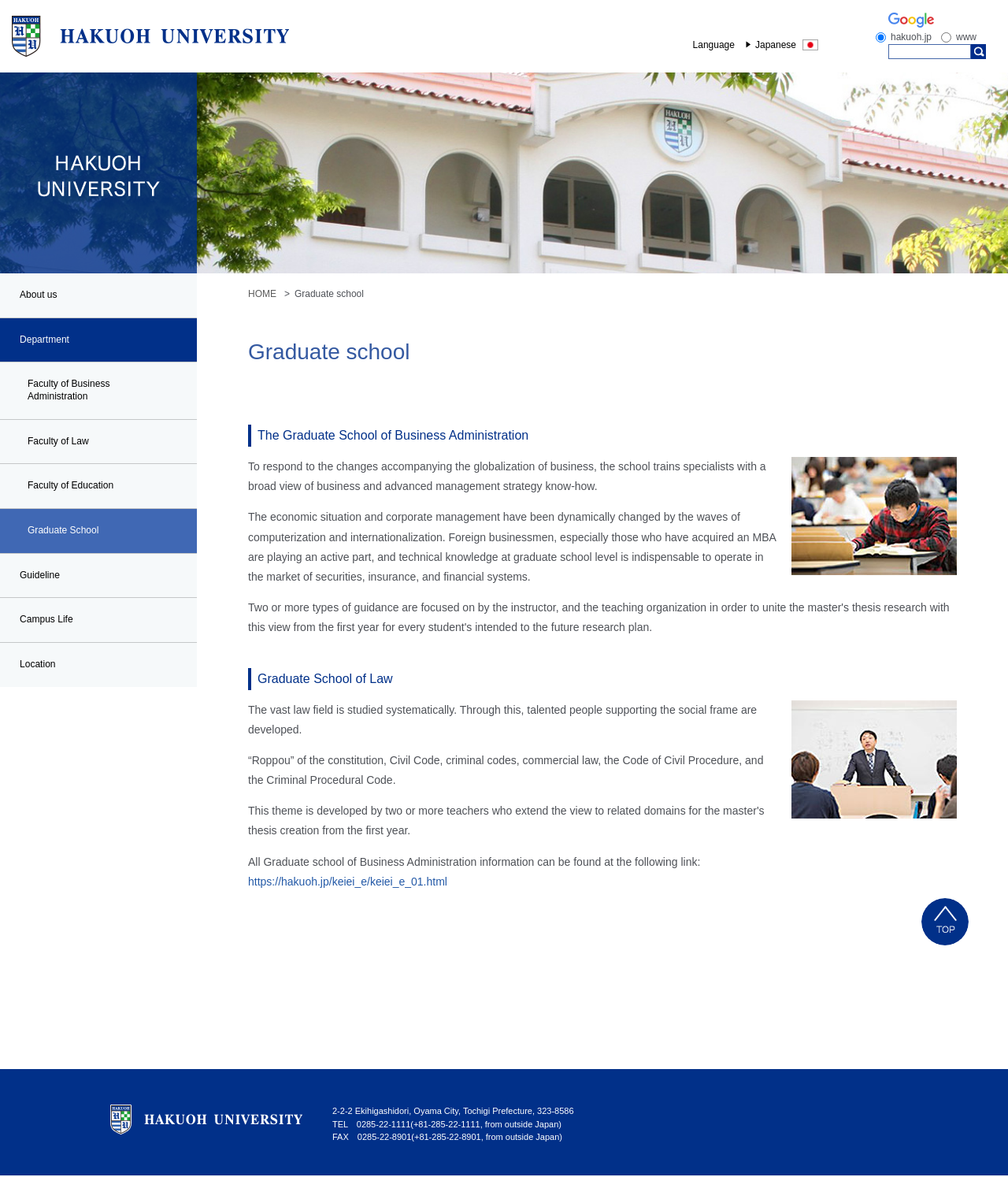Provide a thorough description of the webpage's content and layout.

This webpage is about Hakuoh University, a graduate school and law school located in Oyama City, Tochigi Prefecture, Japan. At the top of the page, there is a large heading "HAKUOH UNIVERSITY" with a logo image next to it. Below the heading, there is a language selection option with a radio button for Japanese and a search bar with a button.

On the left side of the page, there is a navigation menu with links to different departments, including the Faculty of Business Administration, Faculty of Law, Faculty of Education, and Graduate School. There are also links to guidelines, campus life, and location information.

The main content of the page is divided into two sections: Graduate School of Business Administration and Graduate School of Law. The Graduate School of Business Administration section has a heading, an image, and two paragraphs of text describing the school's mission and curriculum. The Graduate School of Law section also has a heading, an image, and two paragraphs of text describing the school's focus and curriculum.

At the bottom of the page, there is a footer section with the university's address, phone number, and fax number, as well as a link to the top of the page. There is also a small image of the university's logo in the bottom right corner of the page.